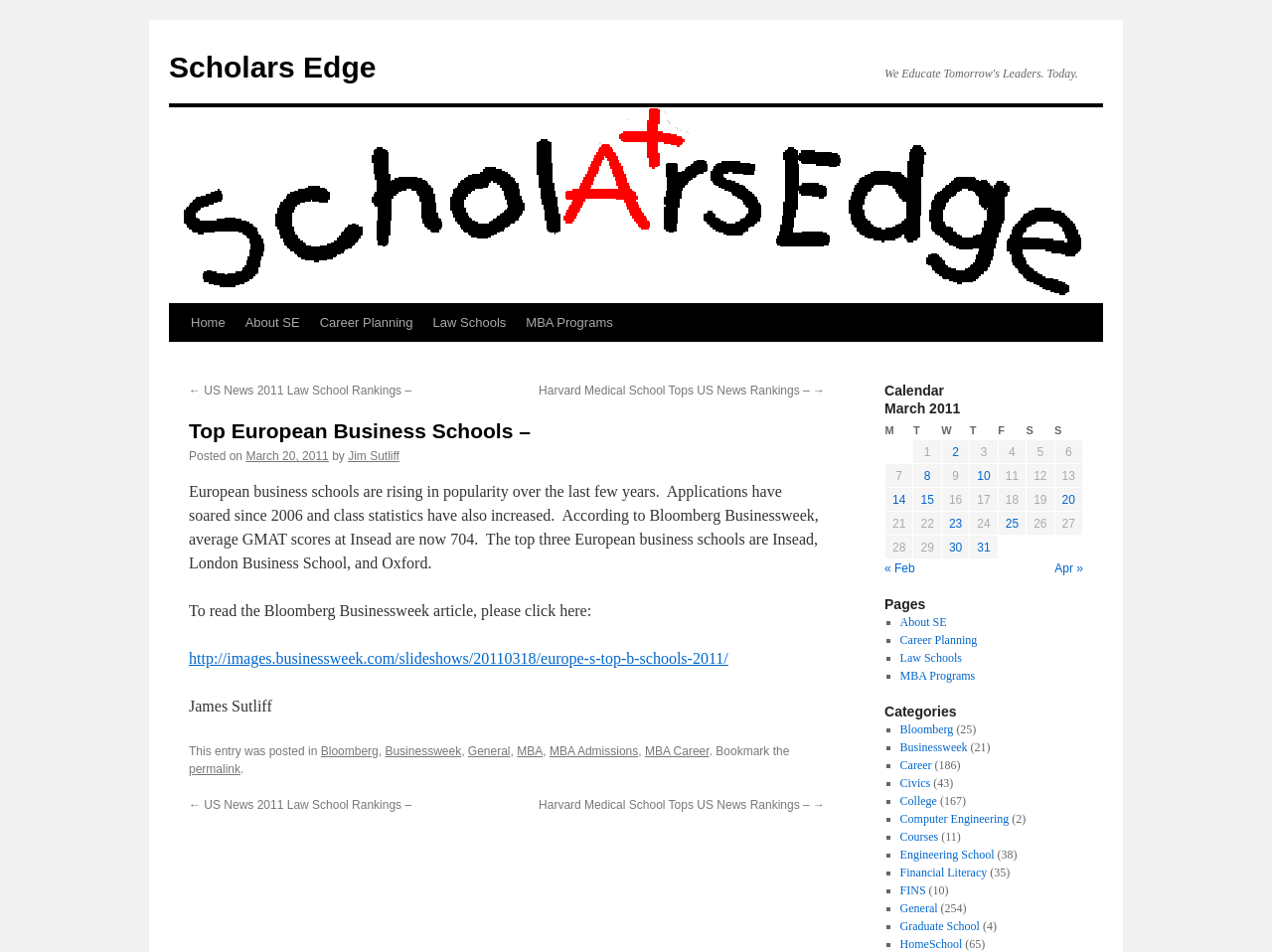Please provide a short answer using a single word or phrase for the question:
What is the date of the post?

March 20, 2011